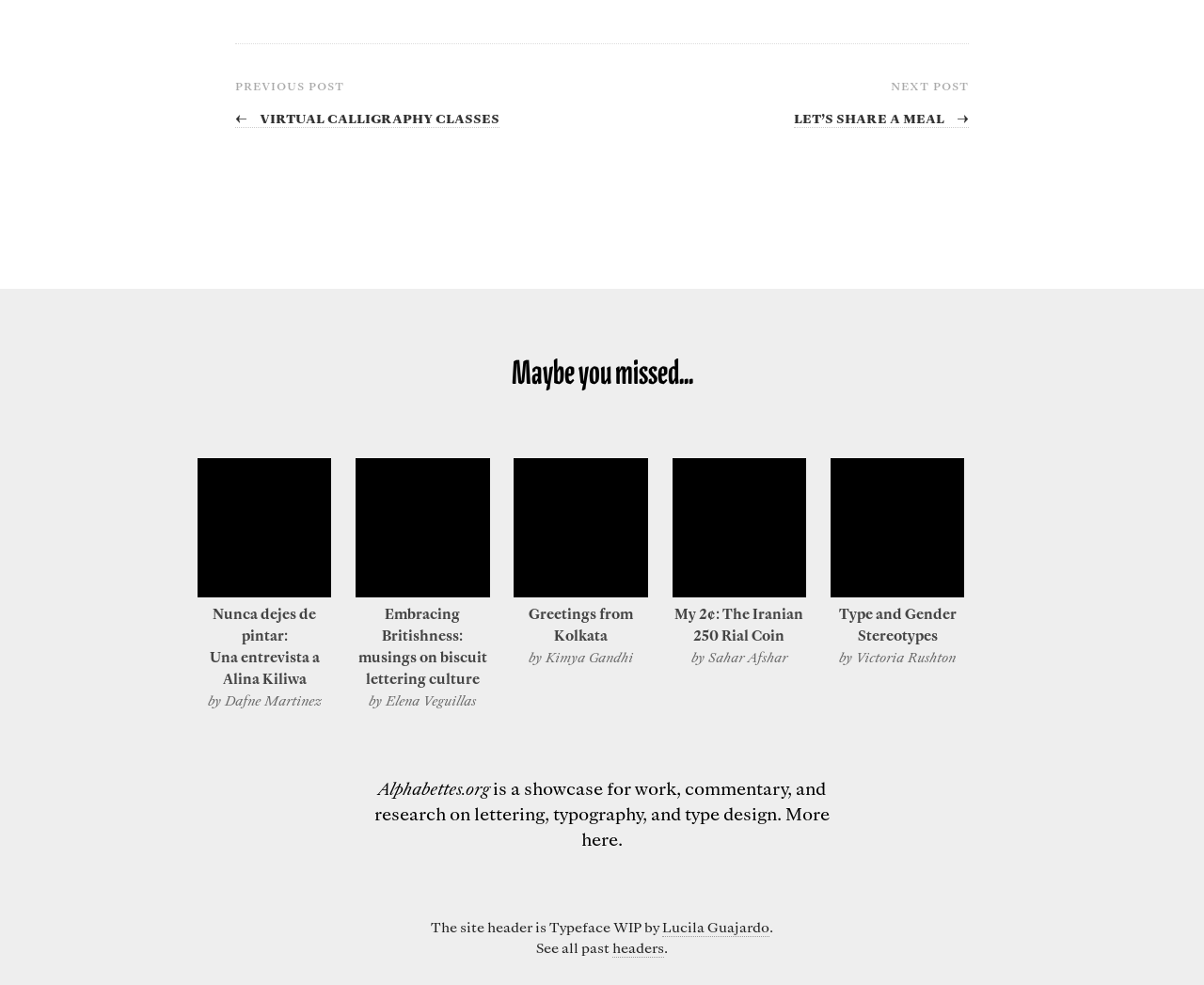Respond to the following question using a concise word or phrase: 
What is the name of the typeface used in the site header?

Typeface WIP